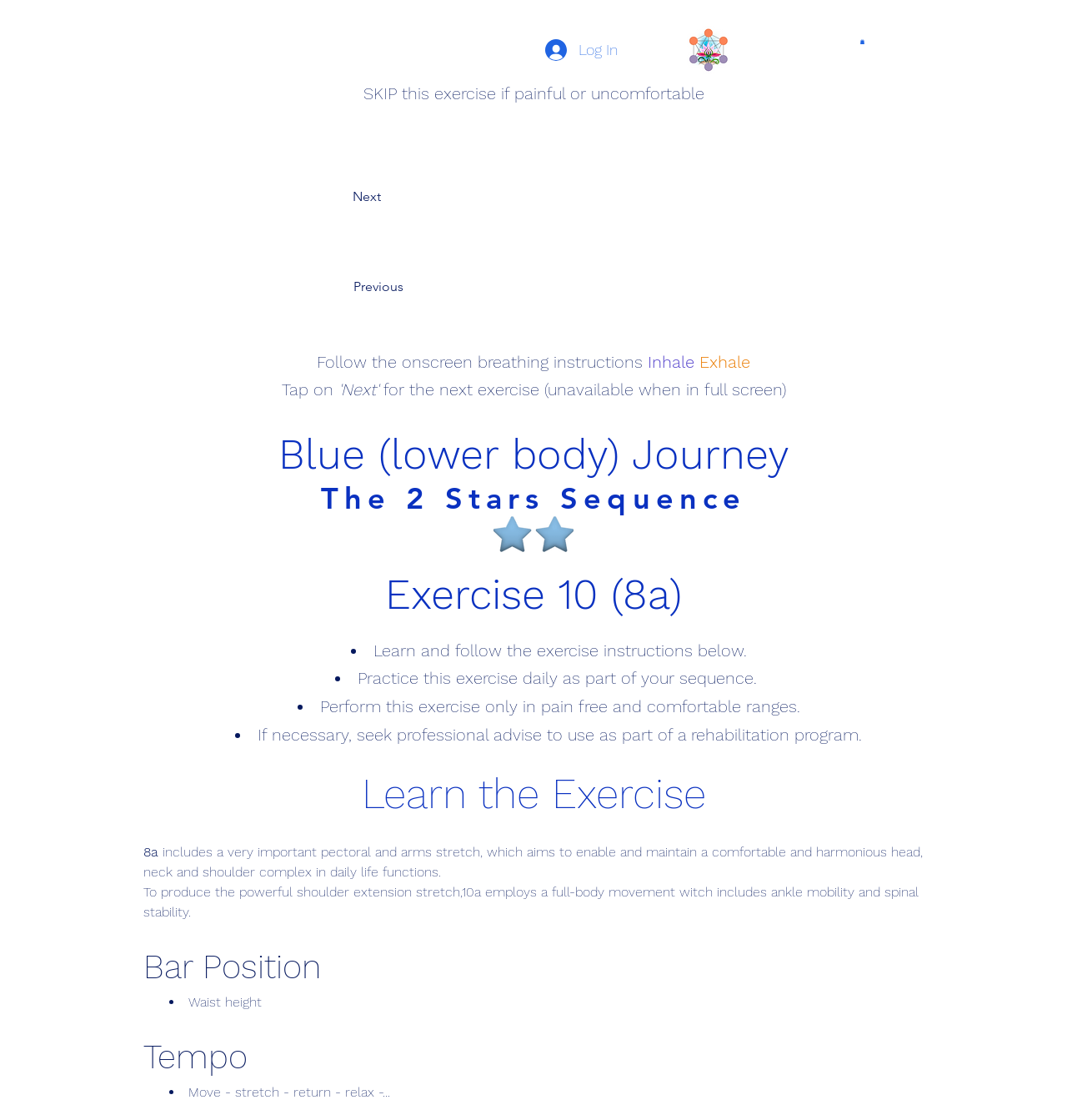What is the main heading of this webpage? Please extract and provide it.

Exercise 10 (8a)